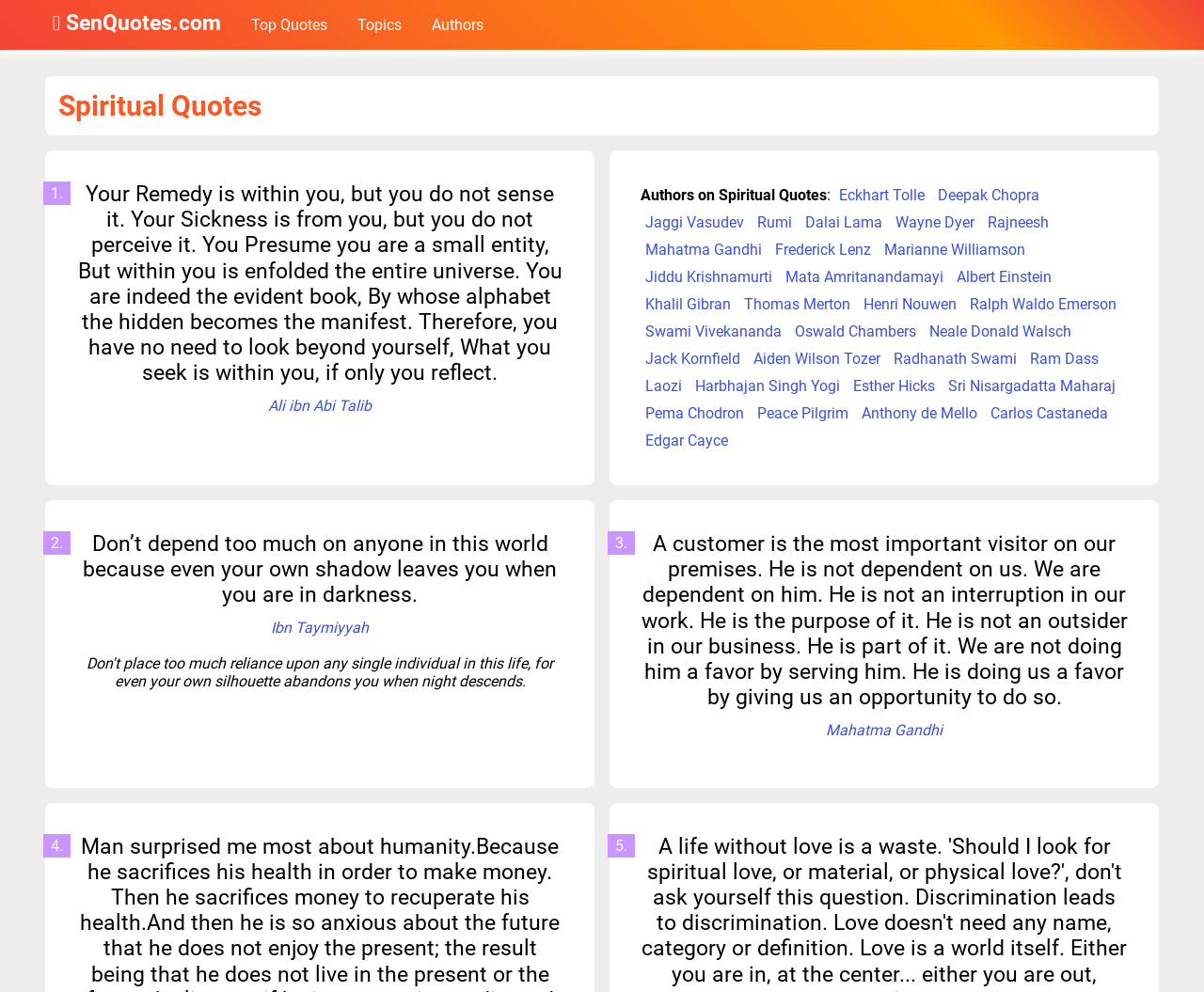Please provide a short answer using a single word or phrase for the question:
How many authors are listed on the webpage?

25